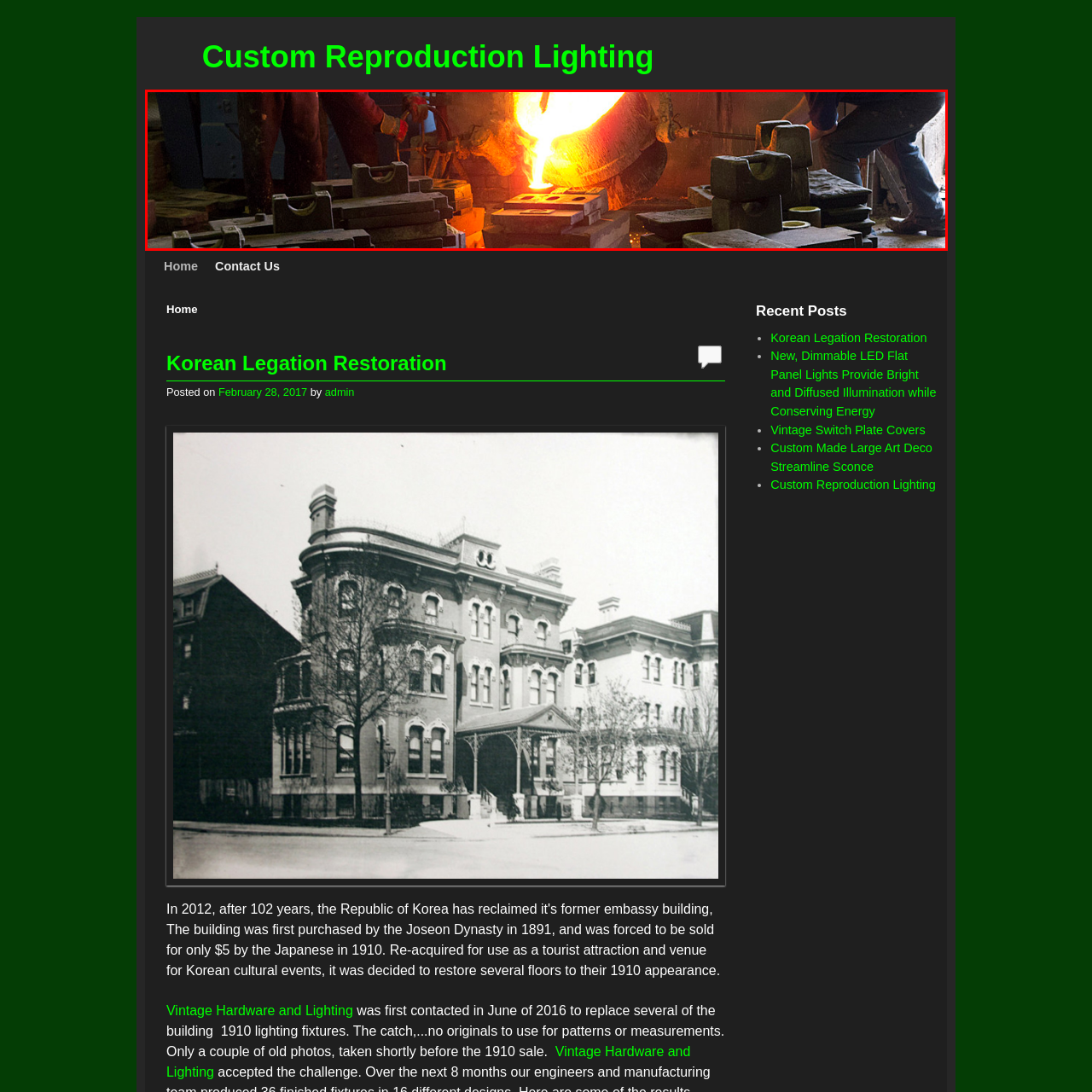Observe the image enclosed by the red box and thoroughly answer the subsequent question based on the visual details: What are the laborers wearing?

The caption states that the laborers, dressed in protective gear, appear to be skillfully maneuvering tools to direct the hot metal into the molds, showcasing both craftsmanship and safety.